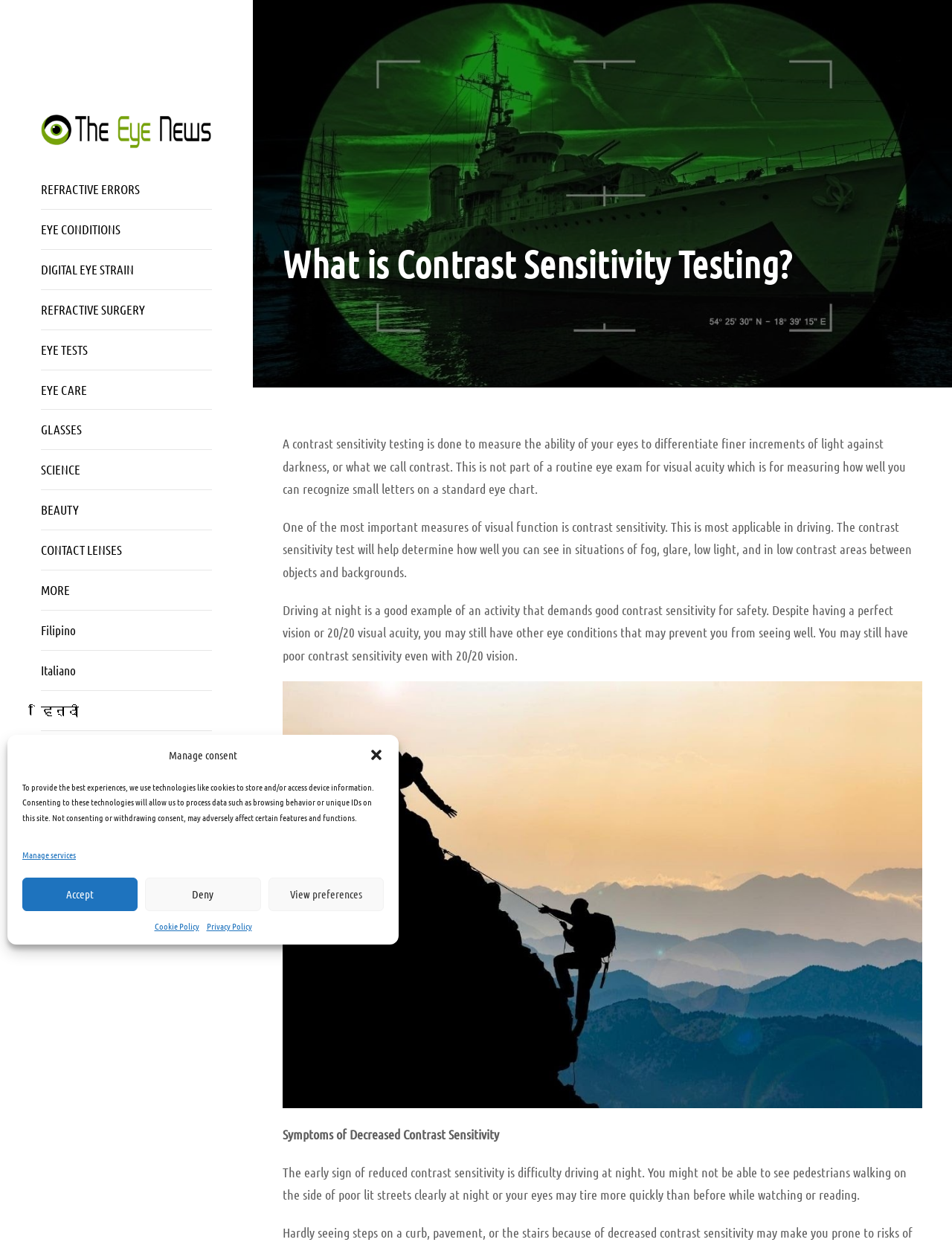Respond concisely with one word or phrase to the following query:
What is the purpose of contrast sensitivity testing in driving?

to determine how well you can see in low light